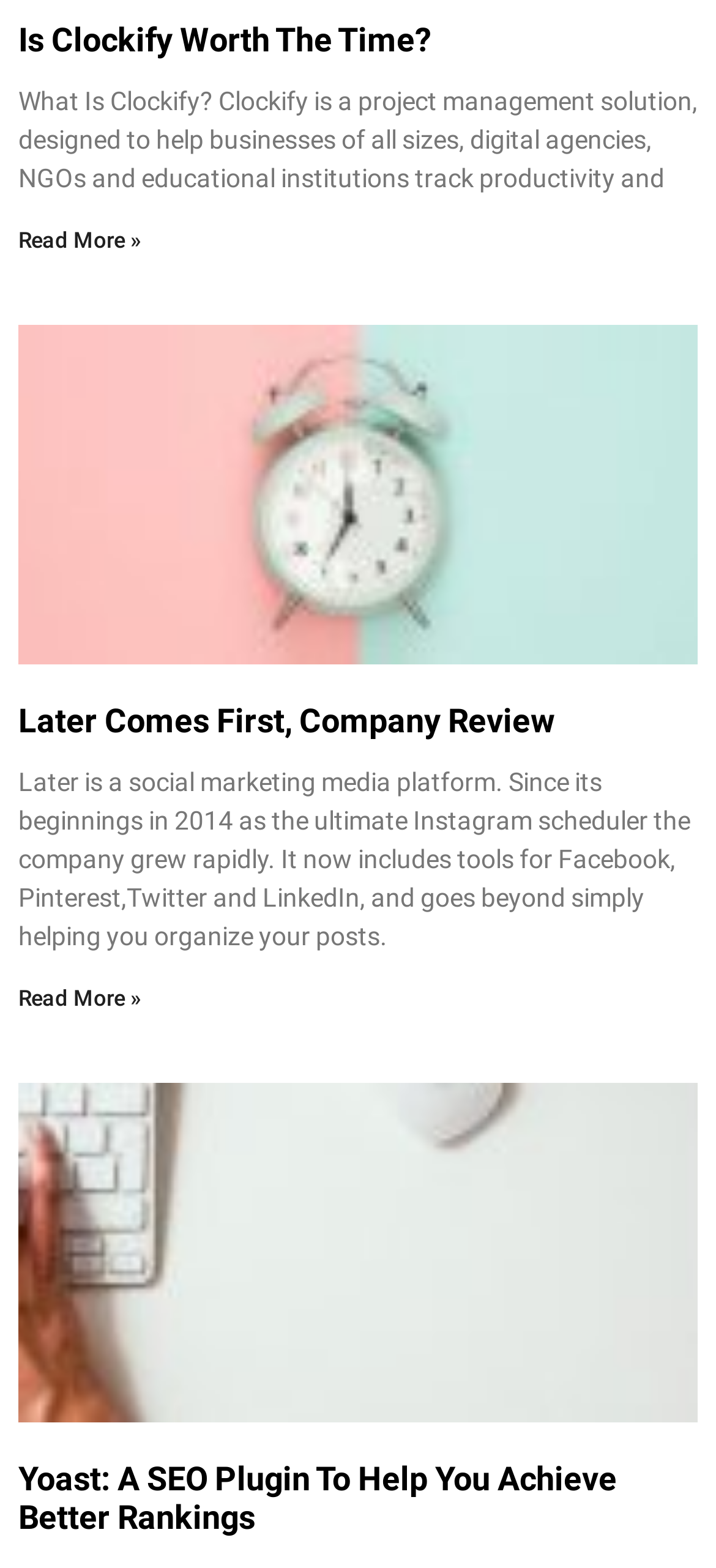Find the bounding box coordinates for the element described here: "Read More »".

[0.026, 0.628, 0.197, 0.644]